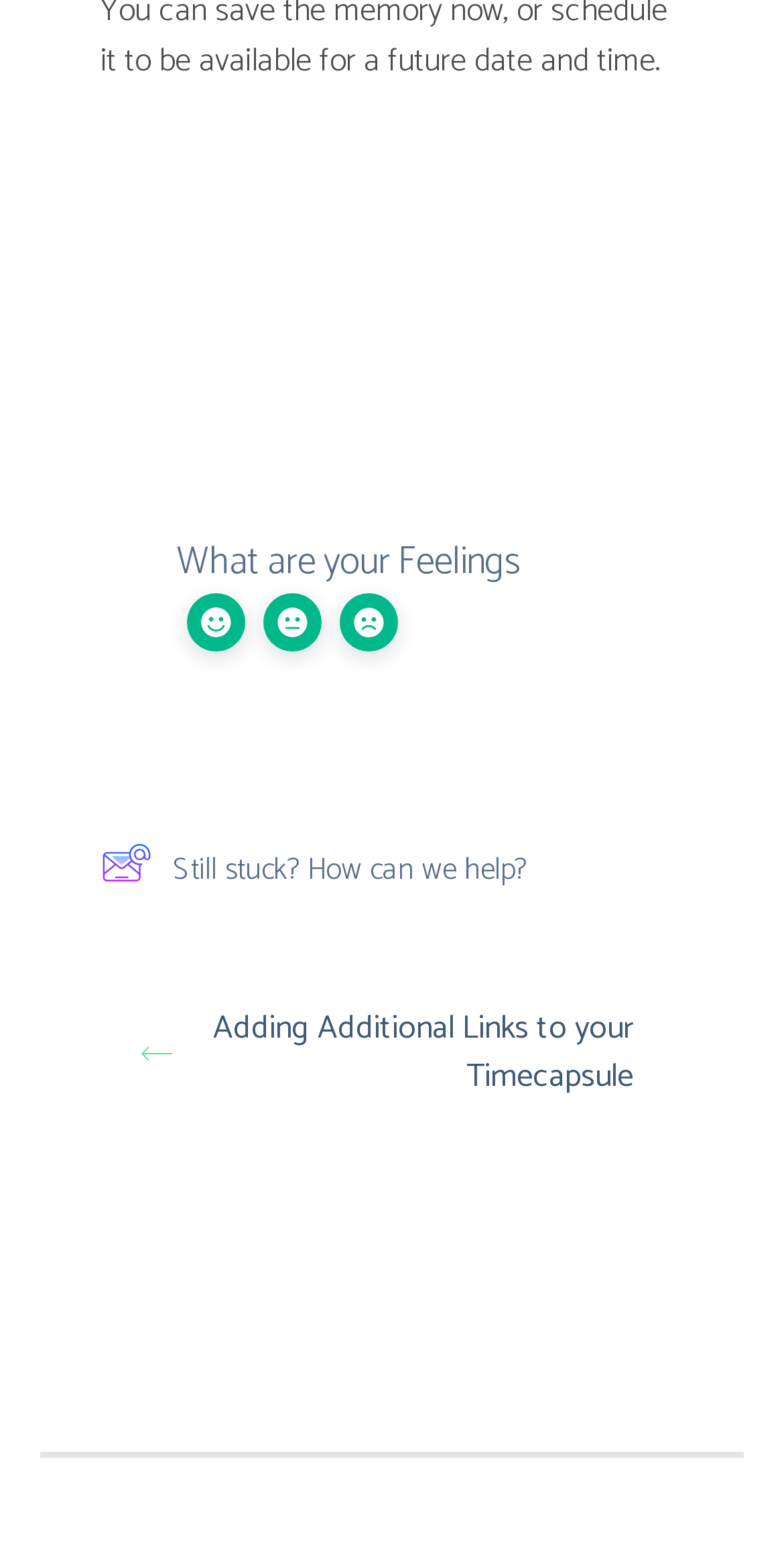How many links are below the 'What are your Feelings' heading?
Using the visual information, respond with a single word or phrase.

3